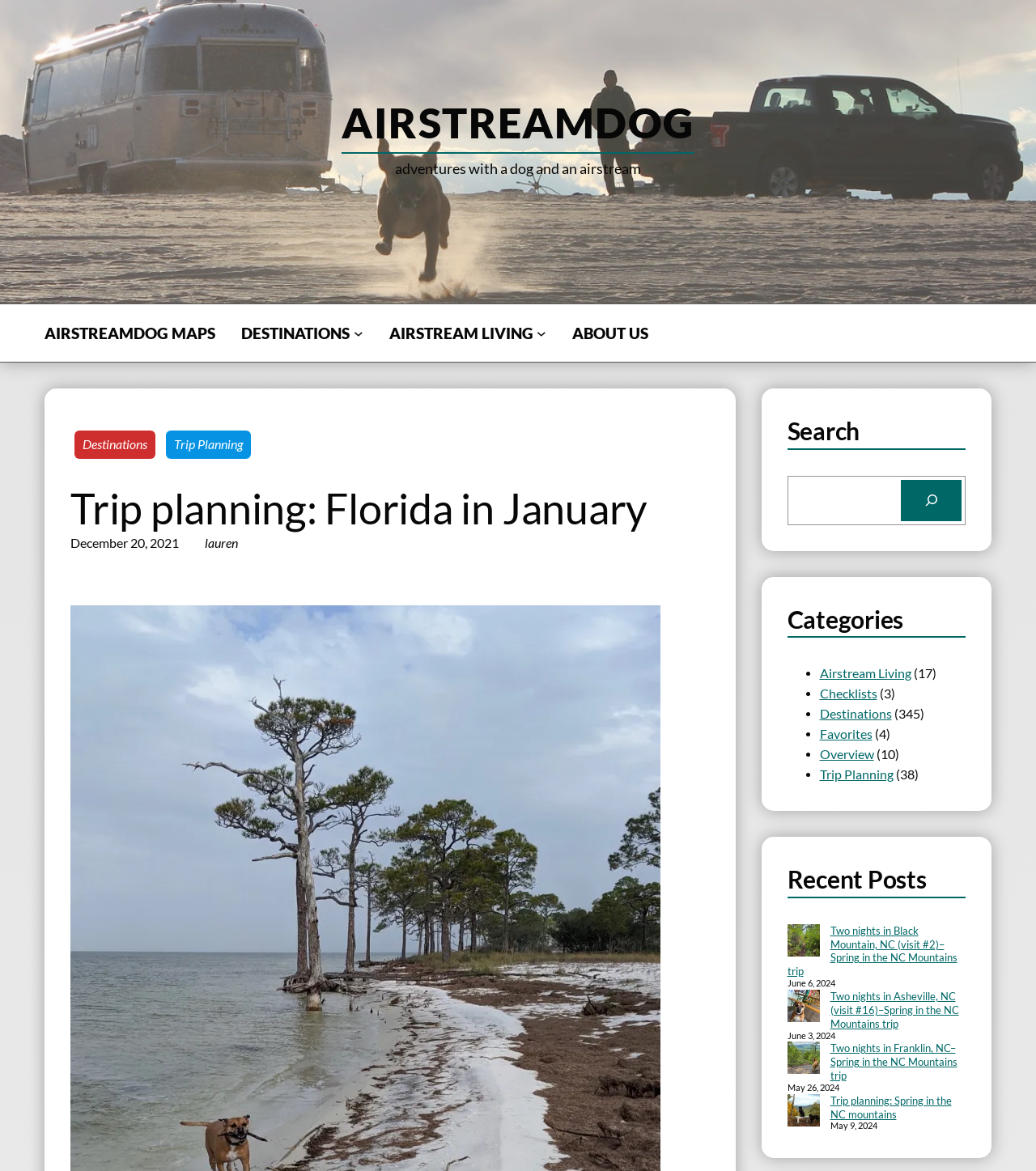Analyze the image and give a detailed response to the question:
How many recent posts are listed?

The webpage has a section for recent posts, which lists five posts with their titles, images, and dates. The posts are listed in reverse chronological order, with the most recent post at the top.